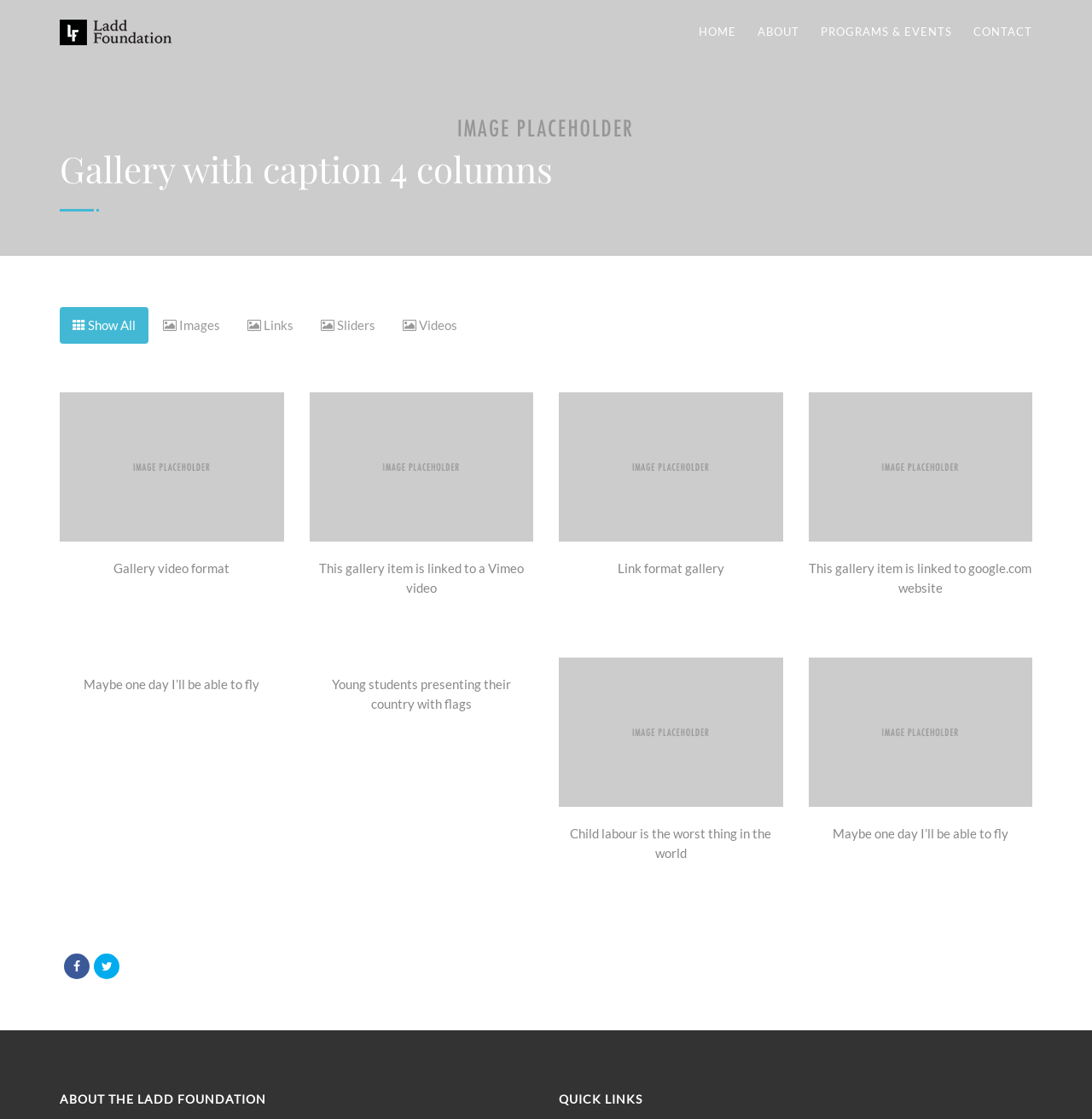Identify and provide the main heading of the webpage.

Gallery with caption 4 columns